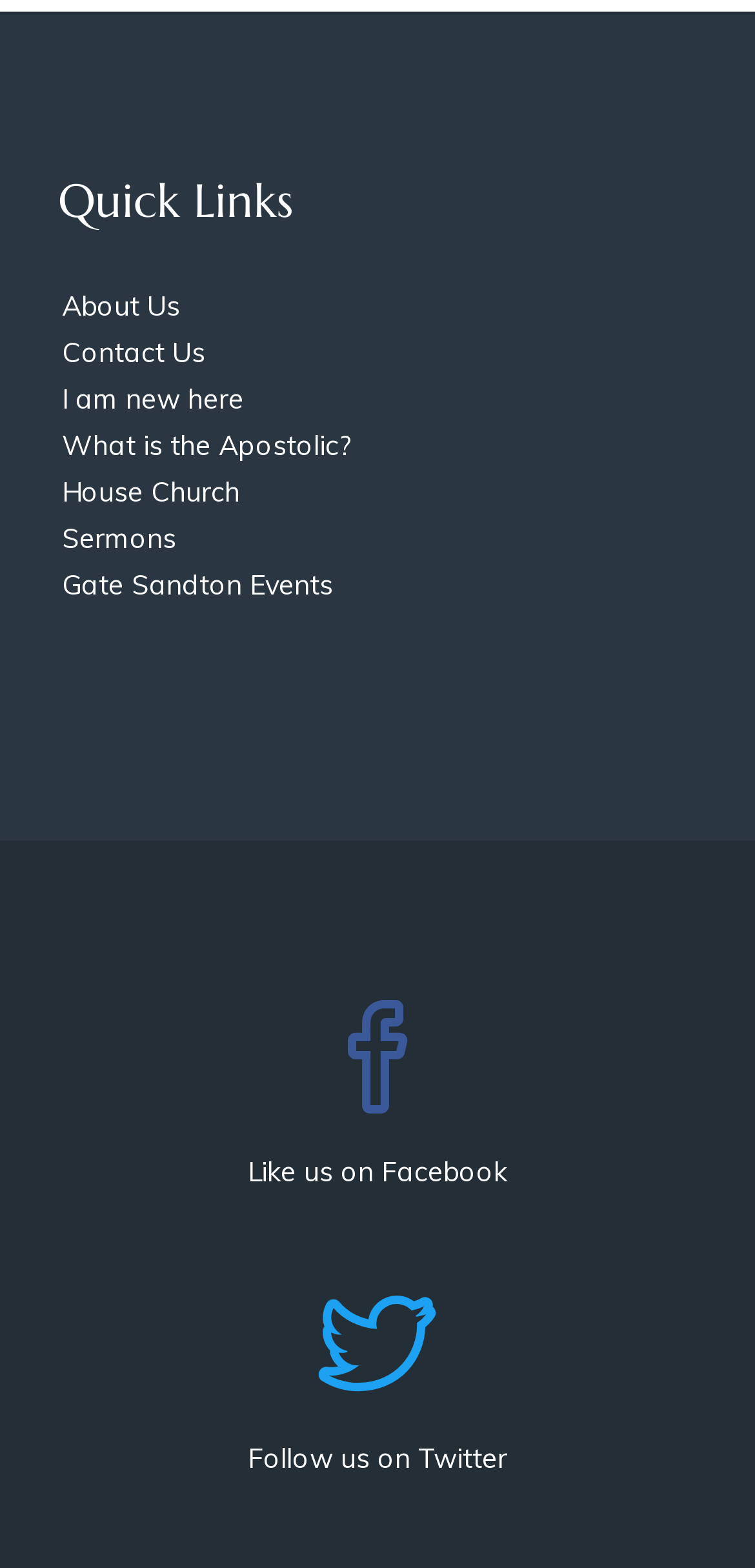Please identify the coordinates of the bounding box for the clickable region that will accomplish this instruction: "Click on Sermons".

[0.077, 0.328, 0.923, 0.358]